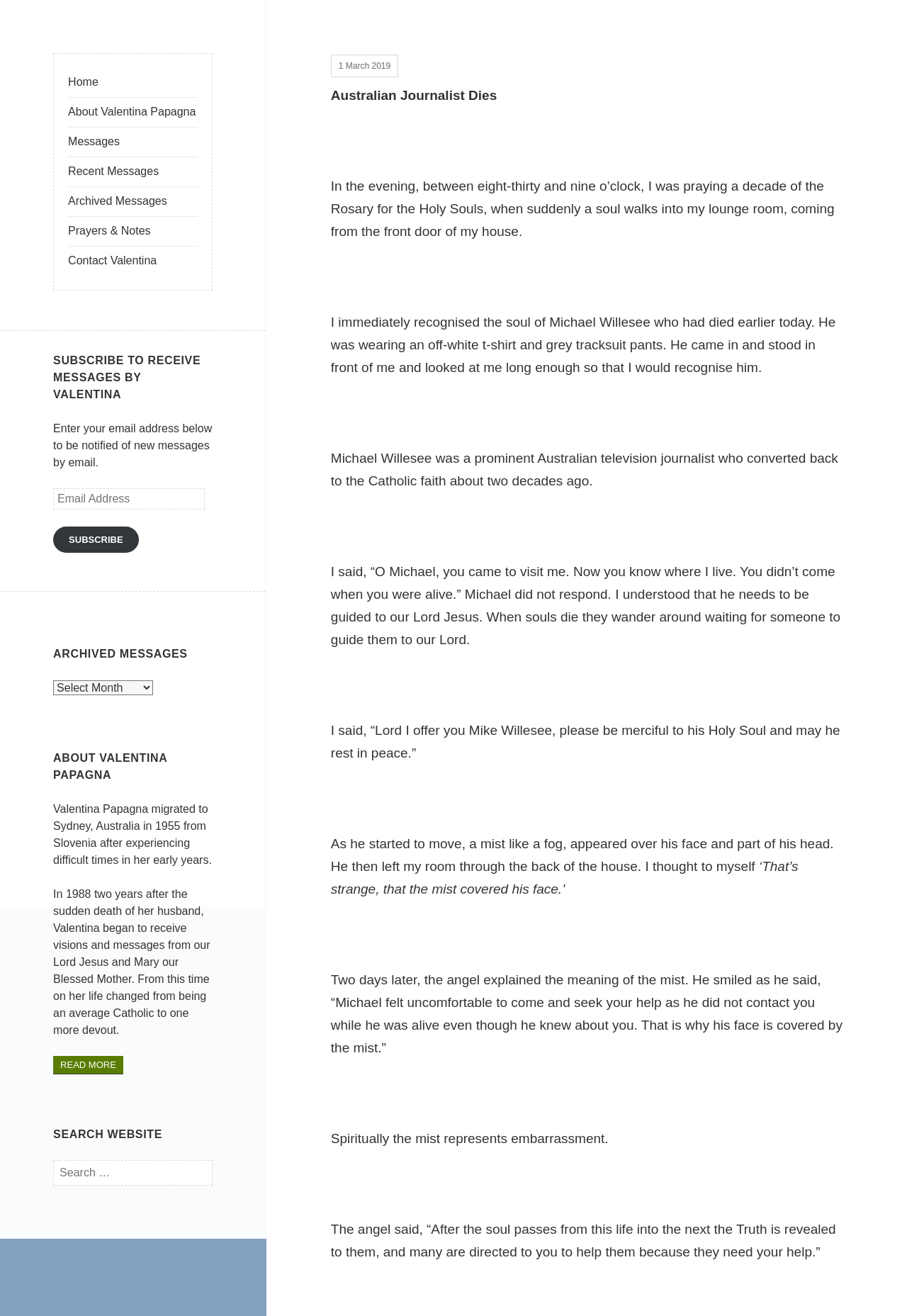Locate the bounding box coordinates of the item that should be clicked to fulfill the instruction: "Go to the home page".

[0.075, 0.052, 0.218, 0.074]